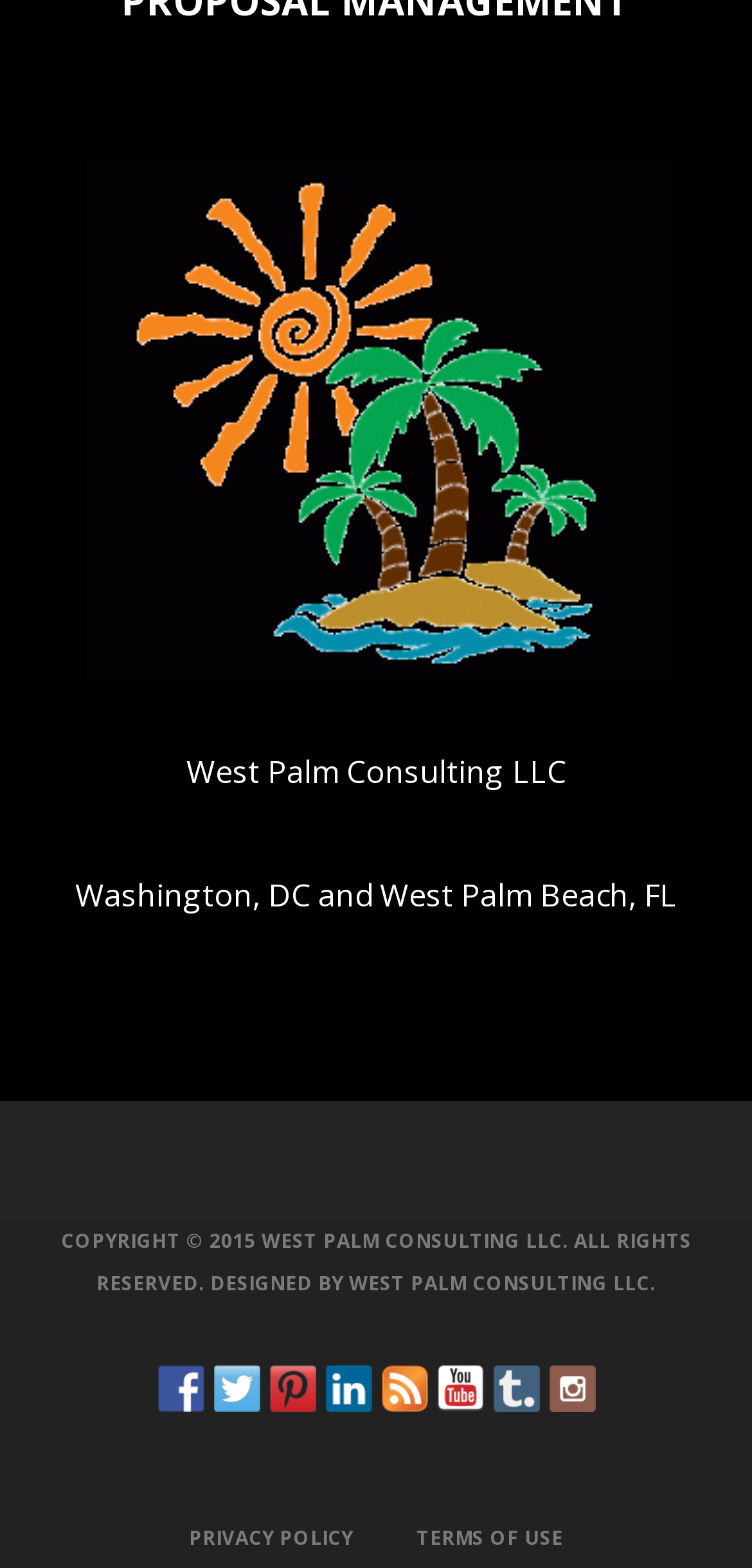Please identify the coordinates of the bounding box for the clickable region that will accomplish this instruction: "Follow West Palm Consulting LLC on Twitter".

[0.283, 0.871, 0.345, 0.9]